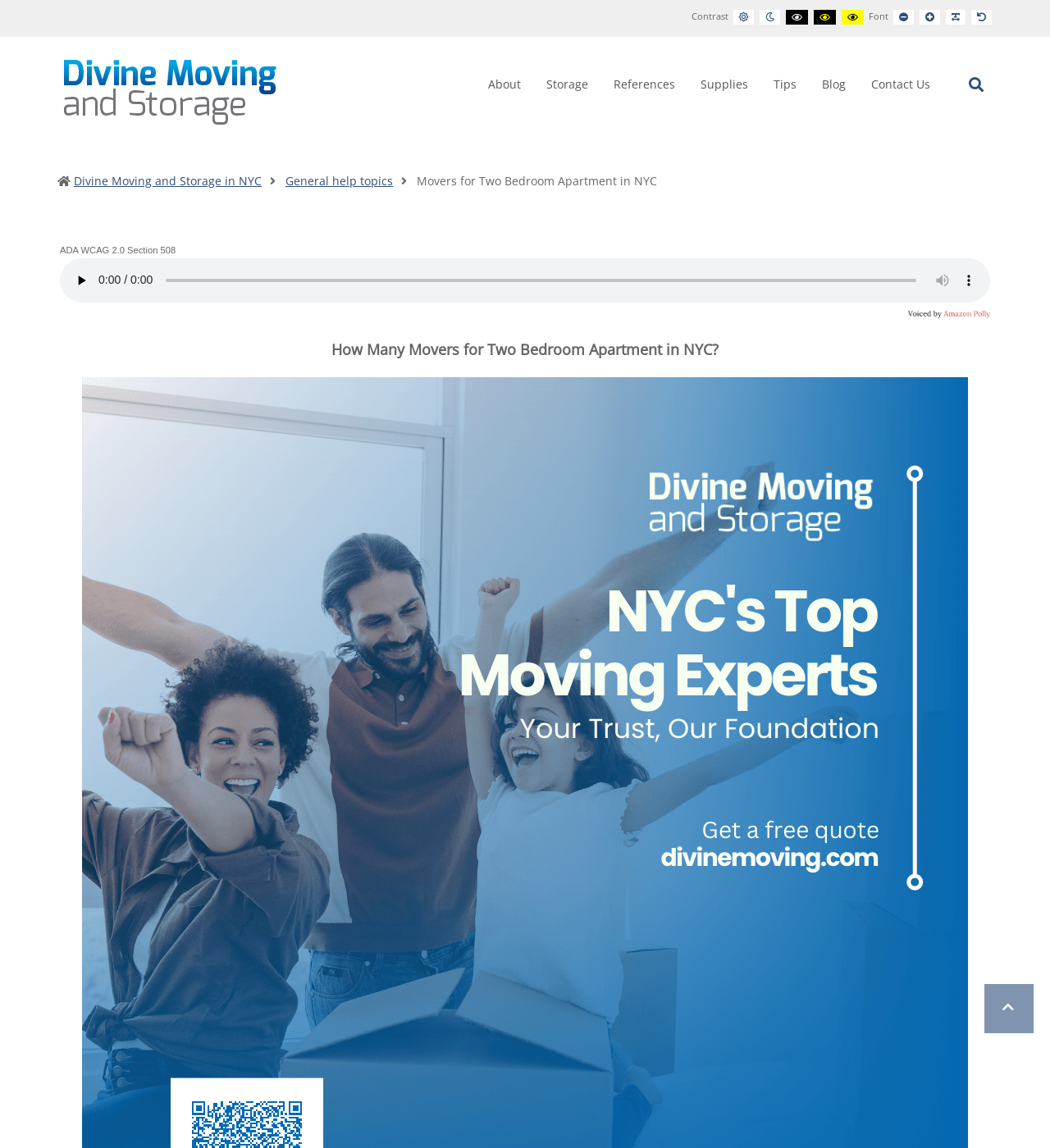Pinpoint the bounding box coordinates of the clickable element to carry out the following instruction: "Search for something."

[0.914, 0.059, 0.945, 0.088]